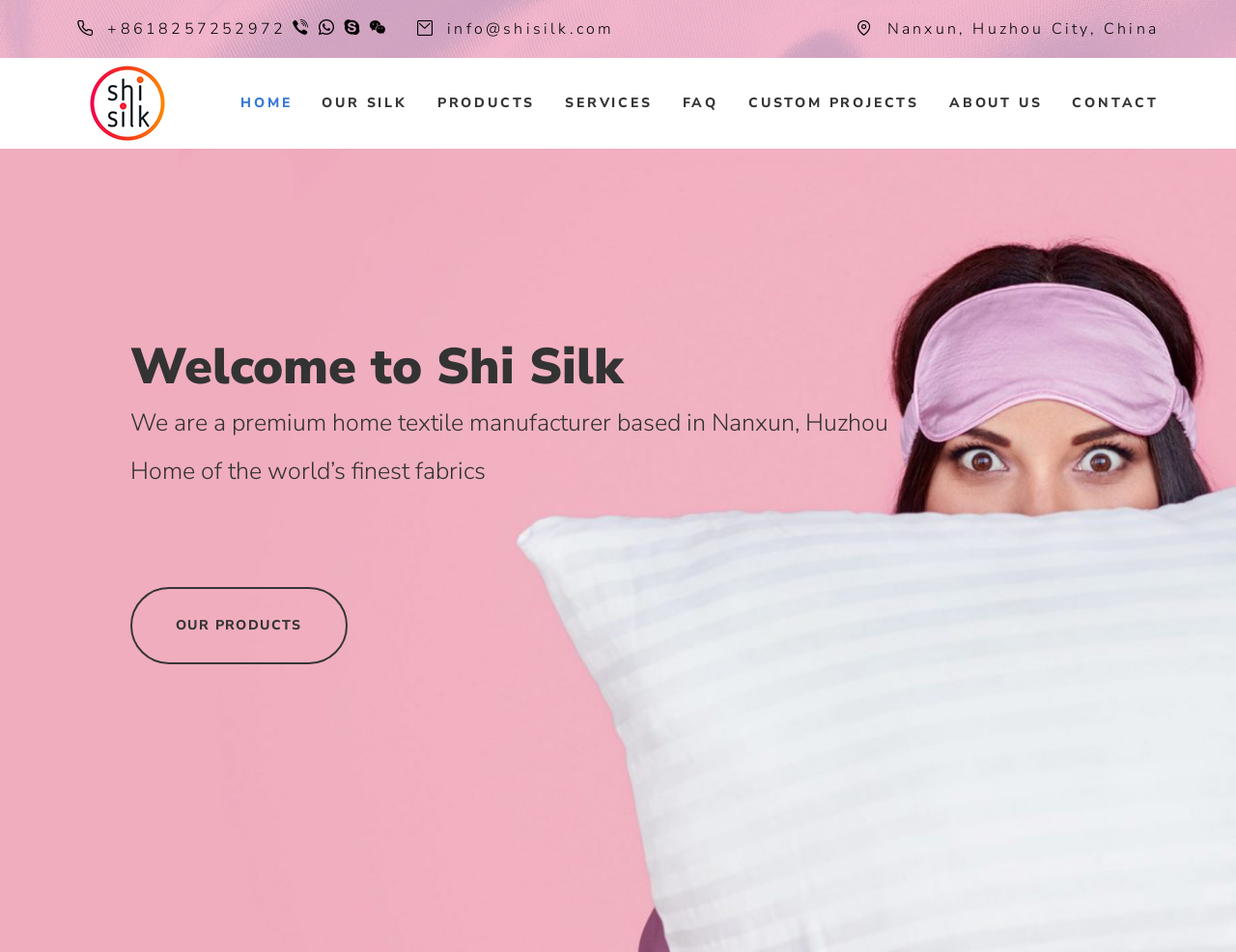Where is ShiSilk located?
Refer to the image and provide a concise answer in one word or phrase.

Nanxun, Huzhou City, China